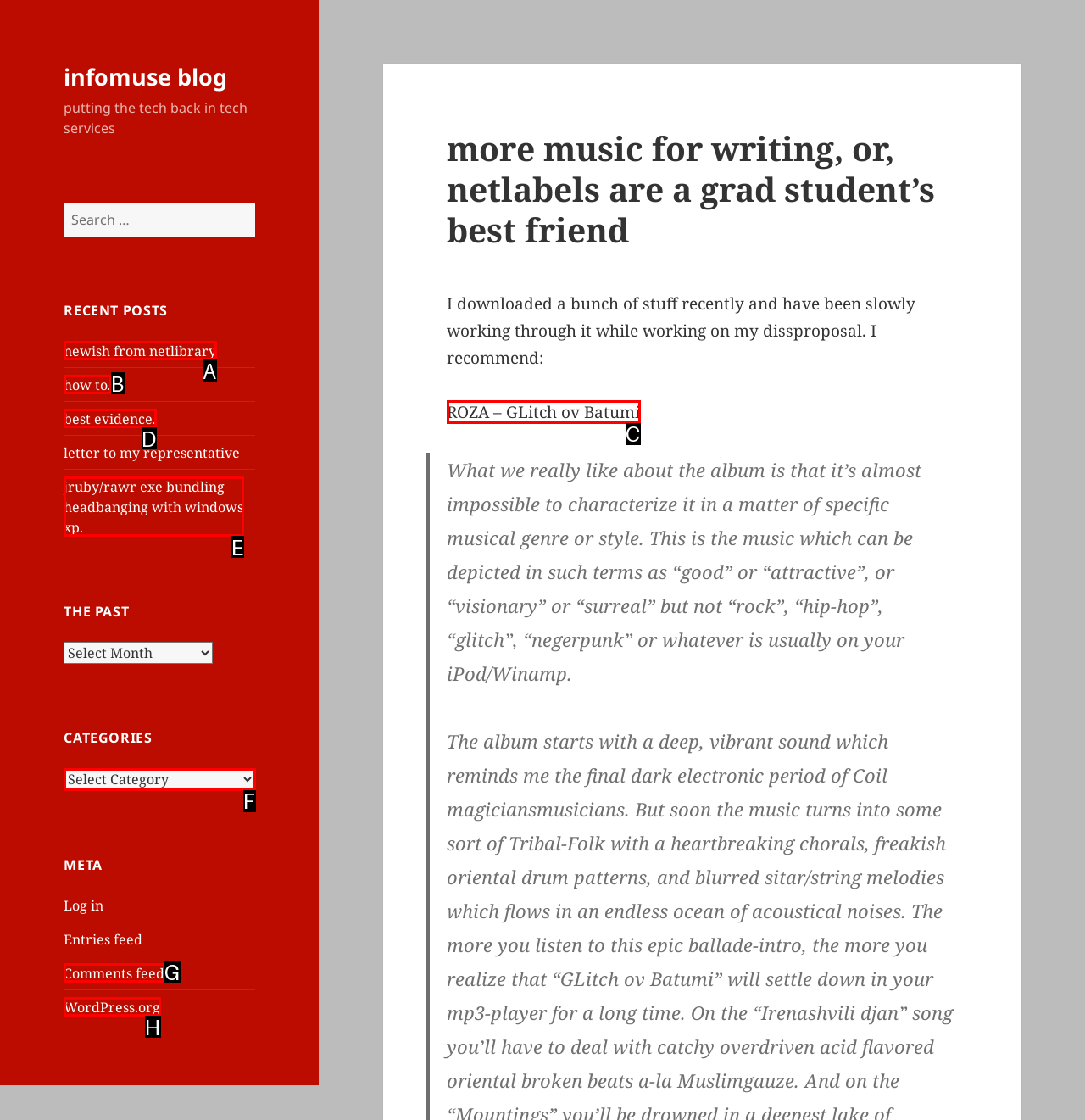Using the description: newish from netlibrary
Identify the letter of the corresponding UI element from the choices available.

A